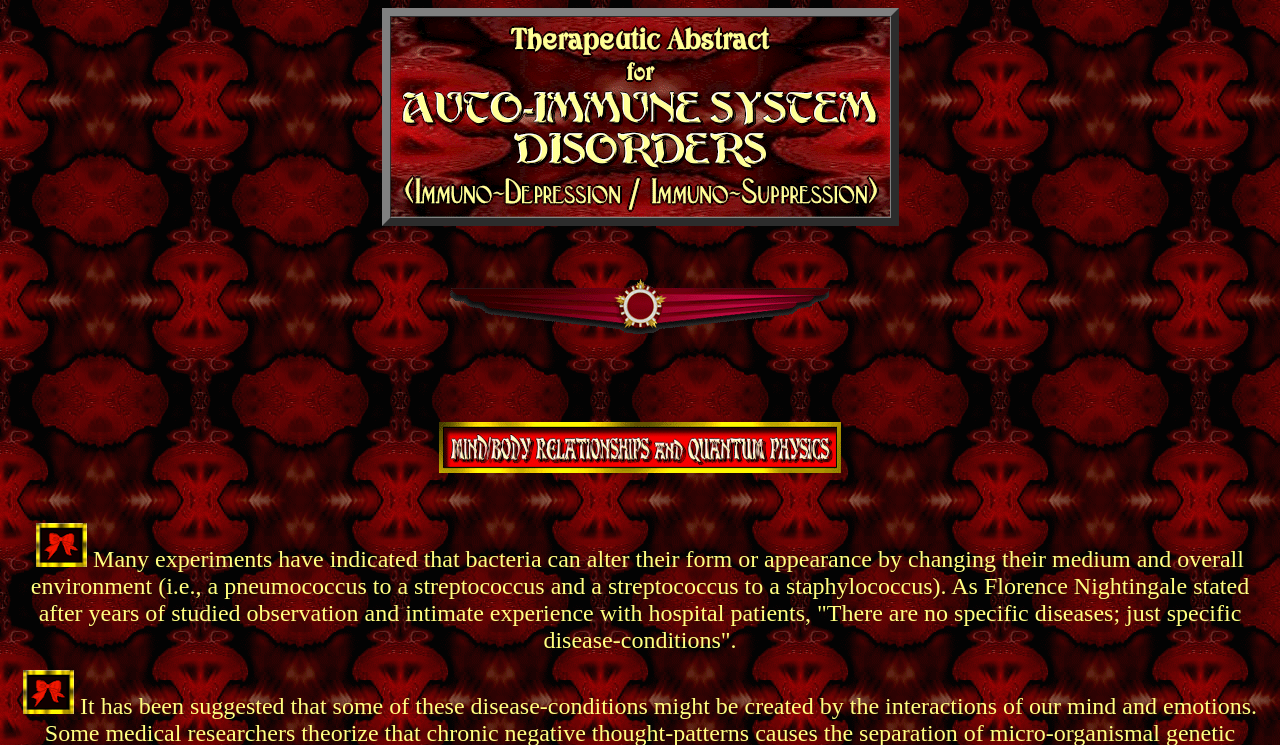How many images are on this webpage?
Please provide a single word or phrase based on the screenshot.

4